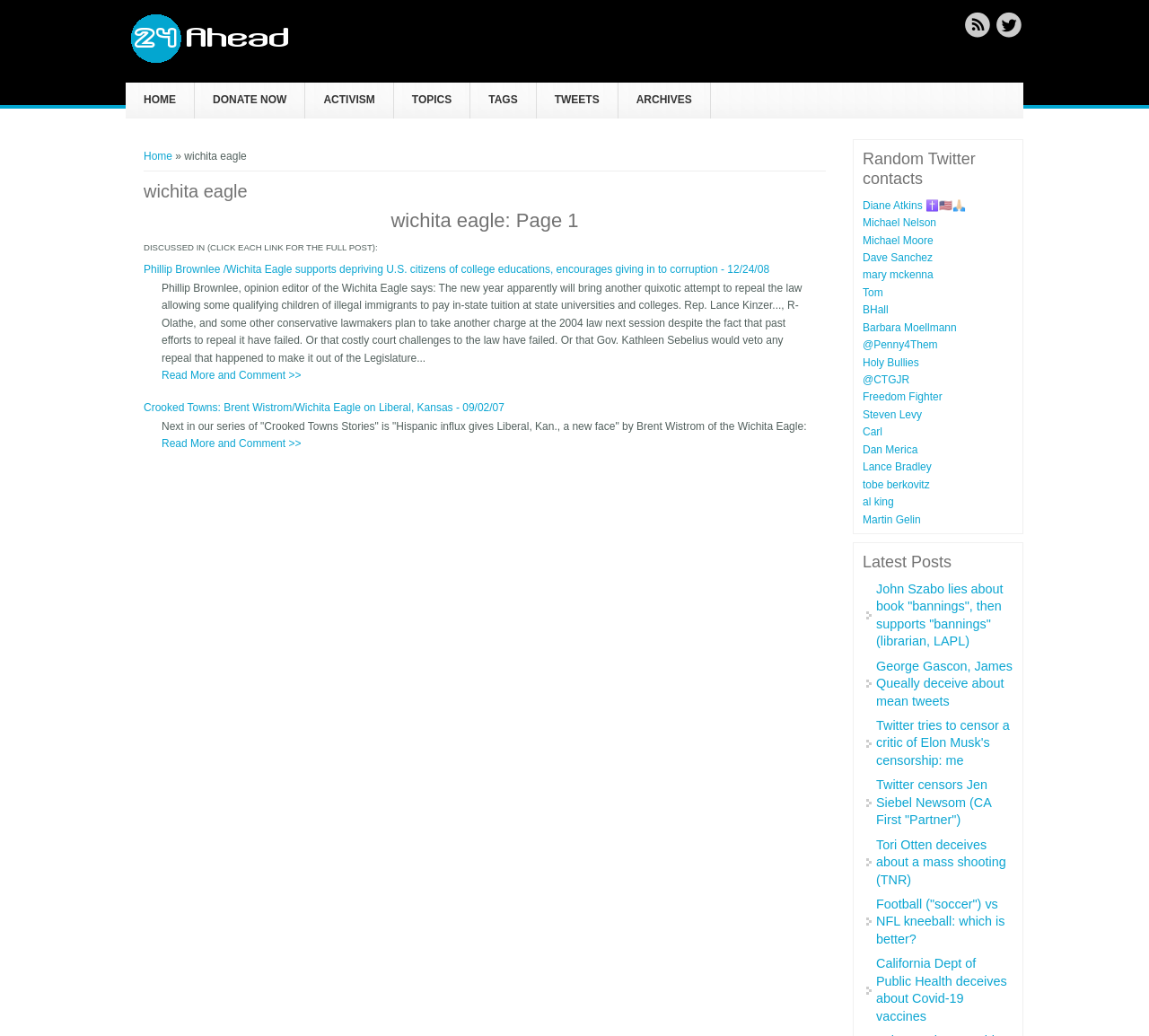How many Twitter contacts are listed?
Can you give a detailed and elaborate answer to the question?

The number of Twitter contacts listed can be counted from the links under the heading 'Random Twitter contacts', which include 15 different Twitter usernames.